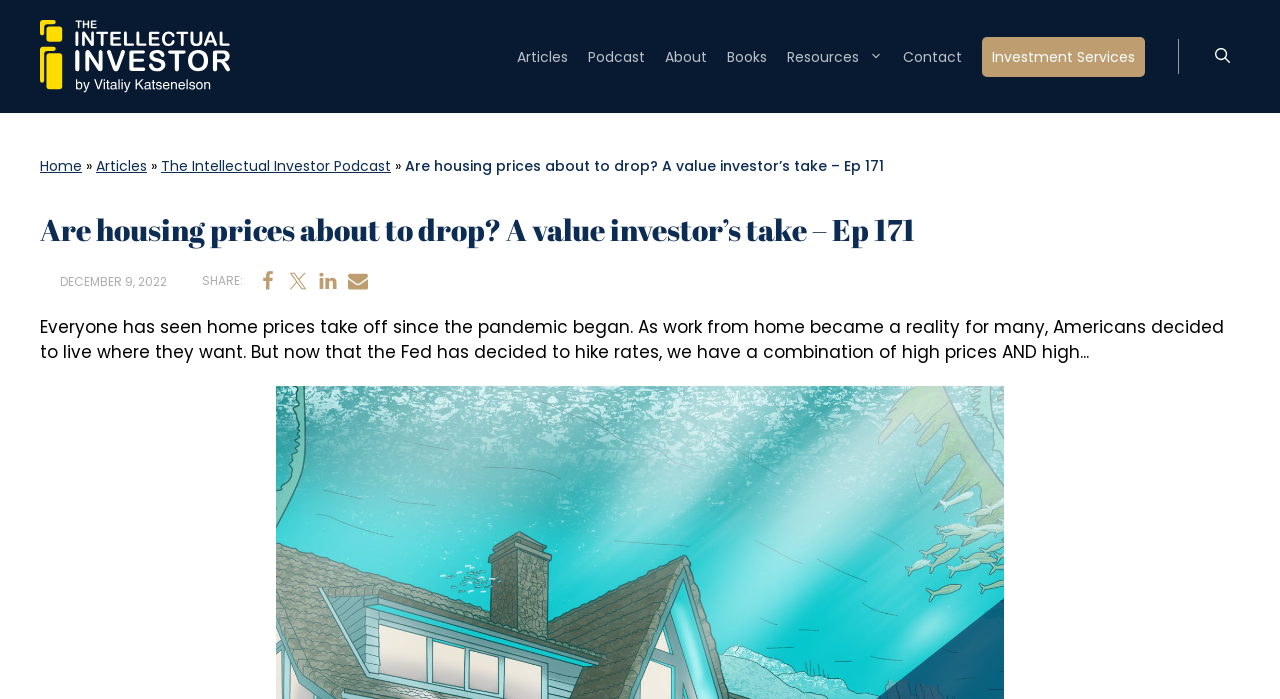Highlight the bounding box coordinates of the region I should click on to meet the following instruction: "Open the search".

[0.941, 0.052, 0.969, 0.11]